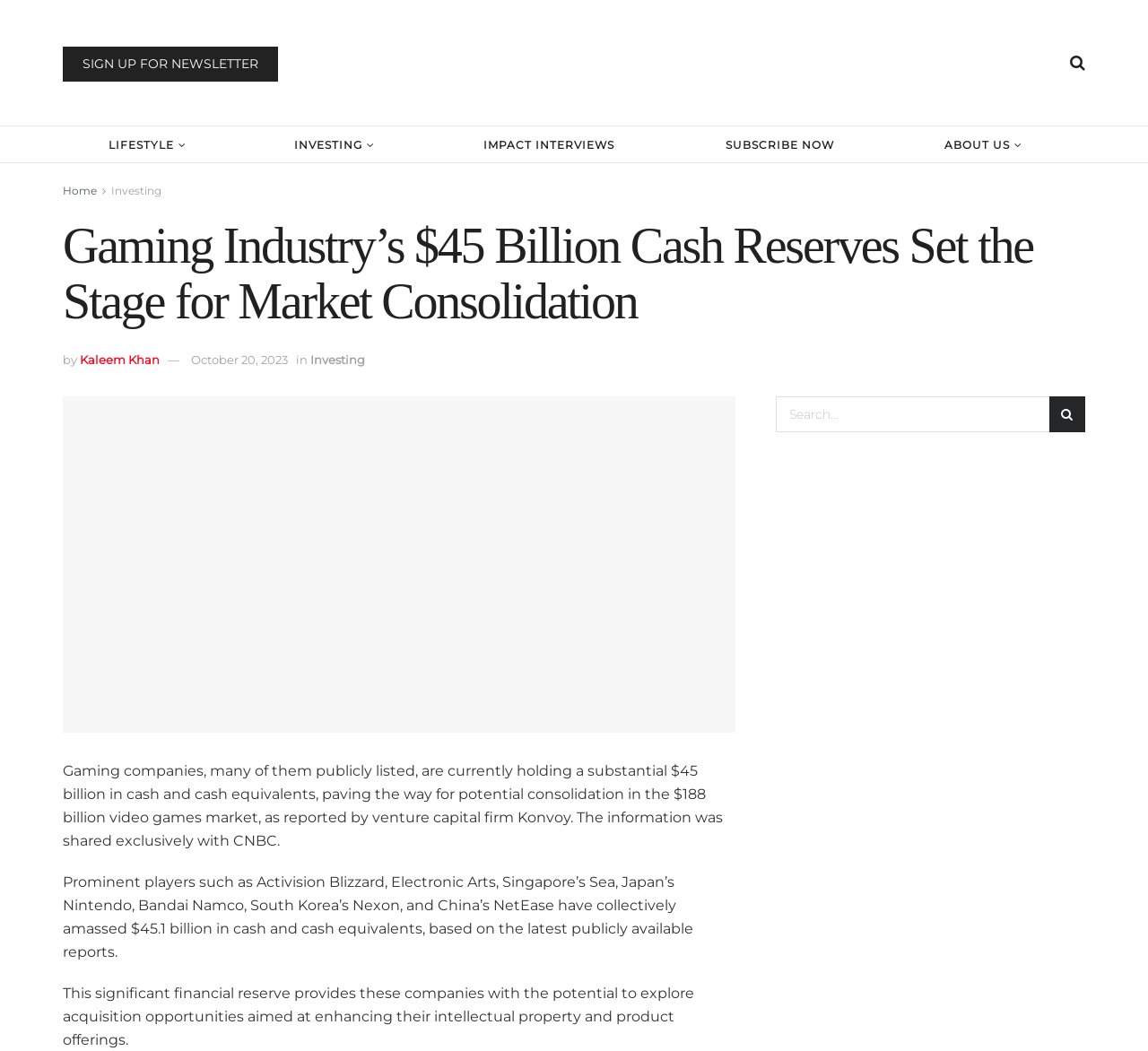Can you extract the headline from the webpage for me?

Gaming Industry’s $45 Billion Cash Reserves Set the Stage for Market Consolidation